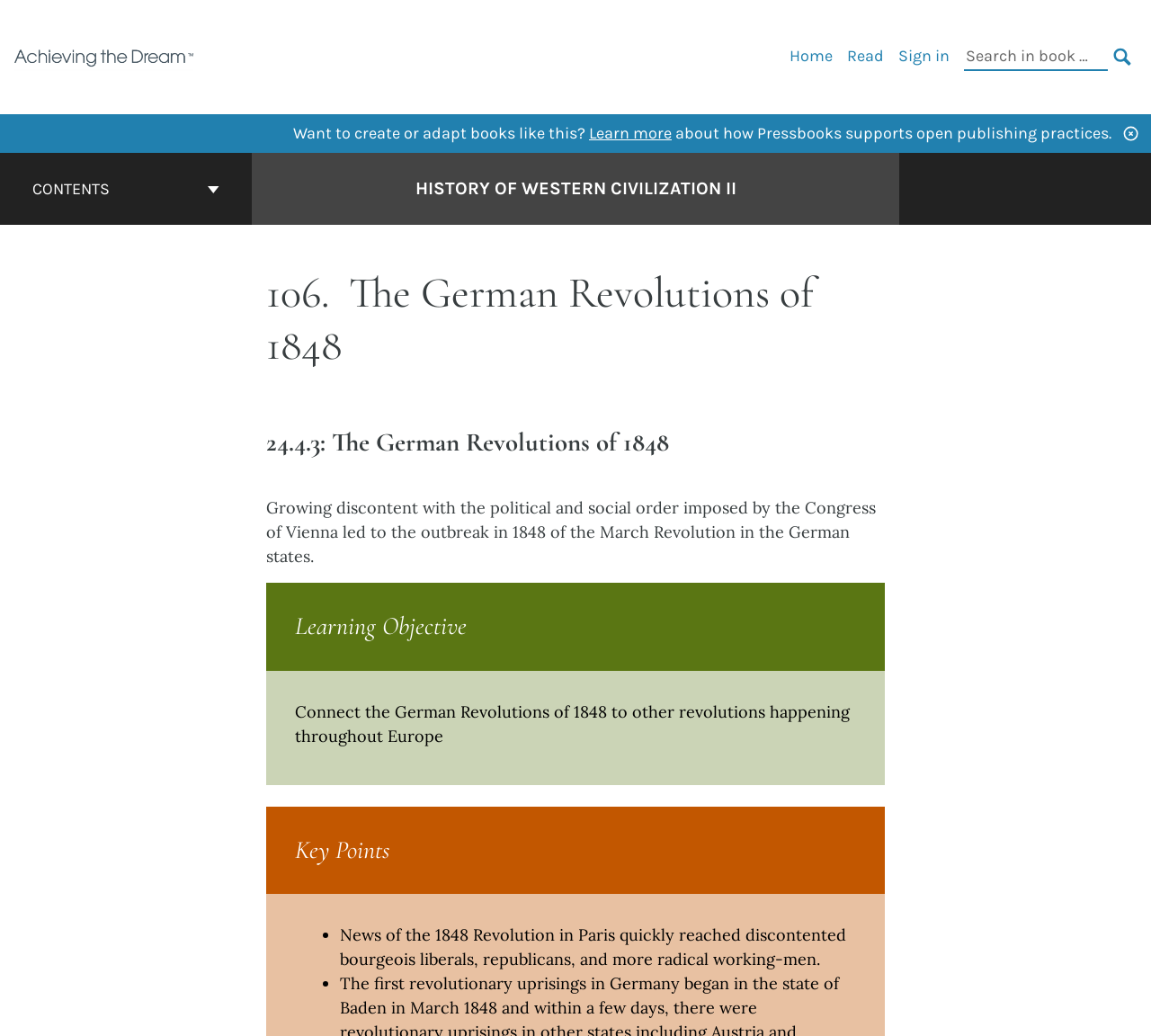Can you identify the bounding box coordinates of the clickable region needed to carry out this instruction: 'Learn more about how Pressbooks supports open publishing practices'? The coordinates should be four float numbers within the range of 0 to 1, stated as [left, top, right, bottom].

[0.512, 0.119, 0.584, 0.138]